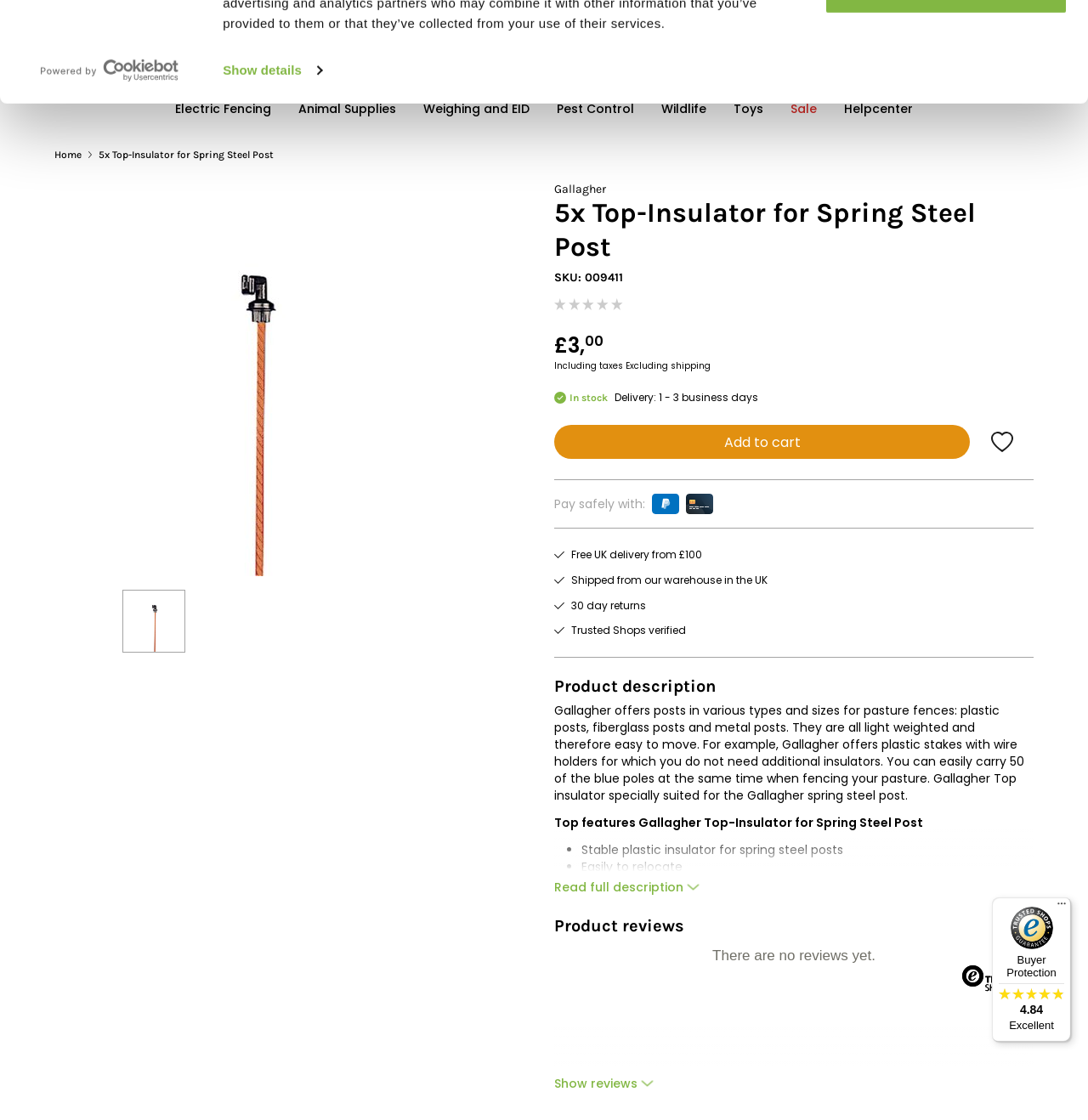Articulate a complete and detailed caption of the webpage elements.

This webpage is about the 5x Gallagher Top-Insulator for Spring Steel Post, a product for electric fencing. At the top left, there is a logo and a link to open in a new window. Below the logo, there is a tab panel with a heading "Consent" and a description about the website's use of cookies. 

To the right of the logo, there are several icons with text describing the benefits of shopping on this website, including free UK delivery from £100, shipment from a UK warehouse, 30-day returns, and Trusted Shops verification.

Below these icons, there is a search bar with a button and a few links to other sections of the website, such as the blog and customer service. 

On the left side of the page, there is a list of categories, including Electric Fencing, Animal Supplies, and Pest Control. 

The main content of the page is about the product, with a heading "5x Top-Insulator for Spring Steel Post" and a subheading with the product's SKU and price. There is also a button to add the product to the cart. 

Below the product information, there is a section about payment options, including PayPal and credit cards. 

Further down, there is a product description, which explains the features and benefits of the Gallagher Top-Insulator for Spring Steel Post. The description is followed by a list of top features, including the insulator's stability, ease of relocation, high UV resistance, and weight.